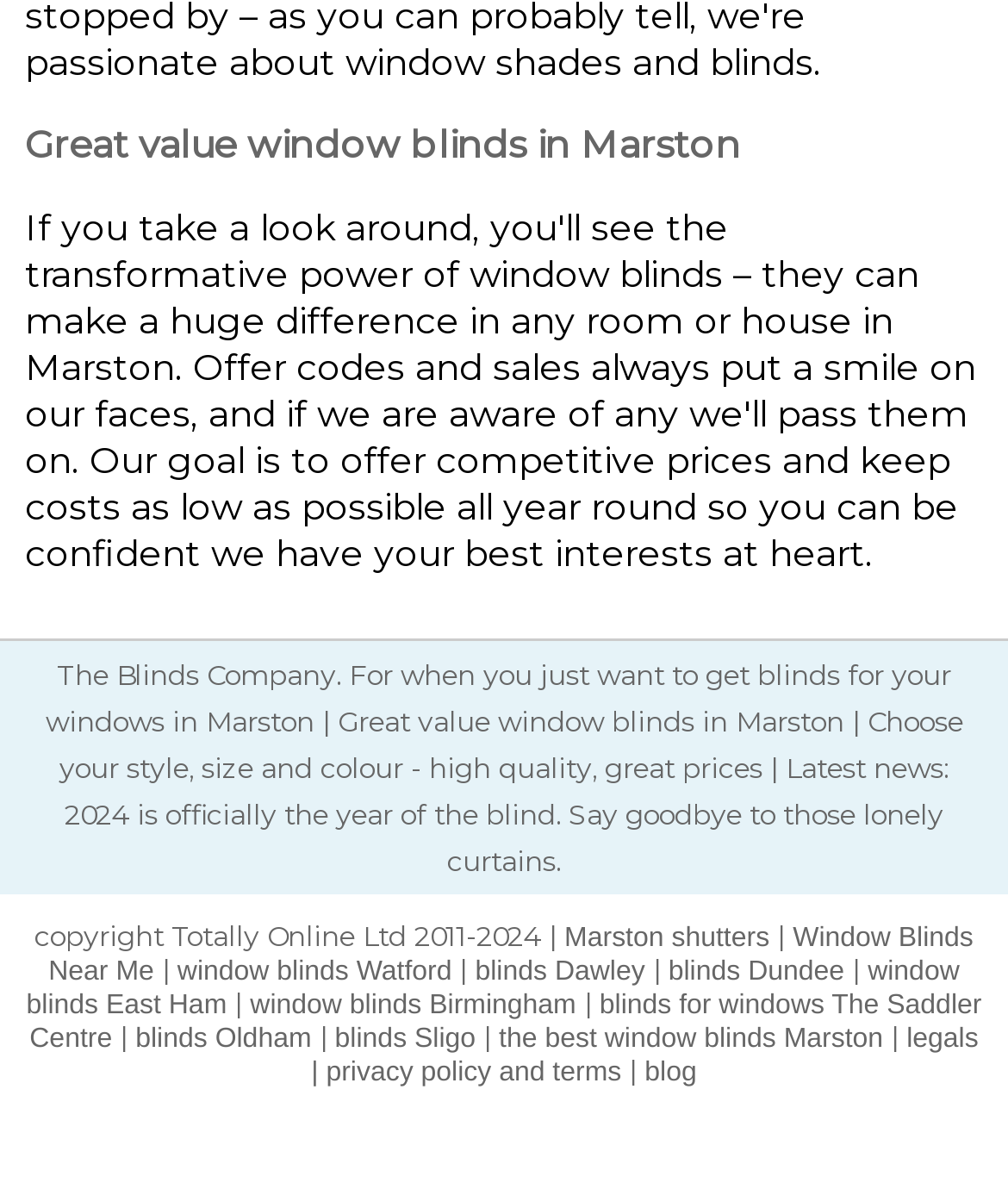Locate the bounding box of the UI element described by: "blog" in the given webpage screenshot.

[0.64, 0.889, 0.691, 0.915]